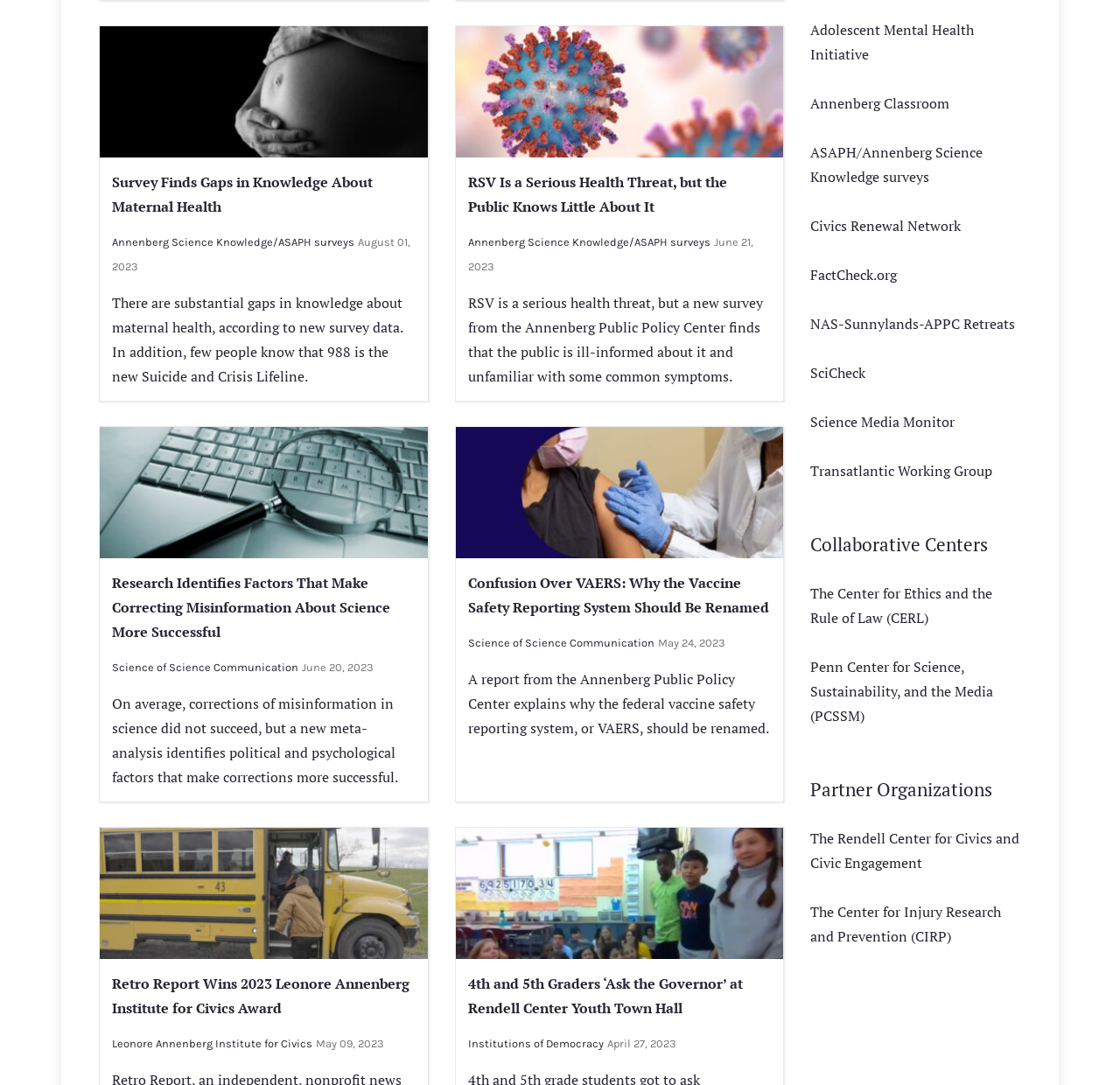Find the bounding box coordinates for the element that must be clicked to complete the instruction: "Visit Annenberg Classroom". The coordinates should be four float numbers between 0 and 1, indicated as [left, top, right, bottom].

[0.723, 0.086, 0.848, 0.104]